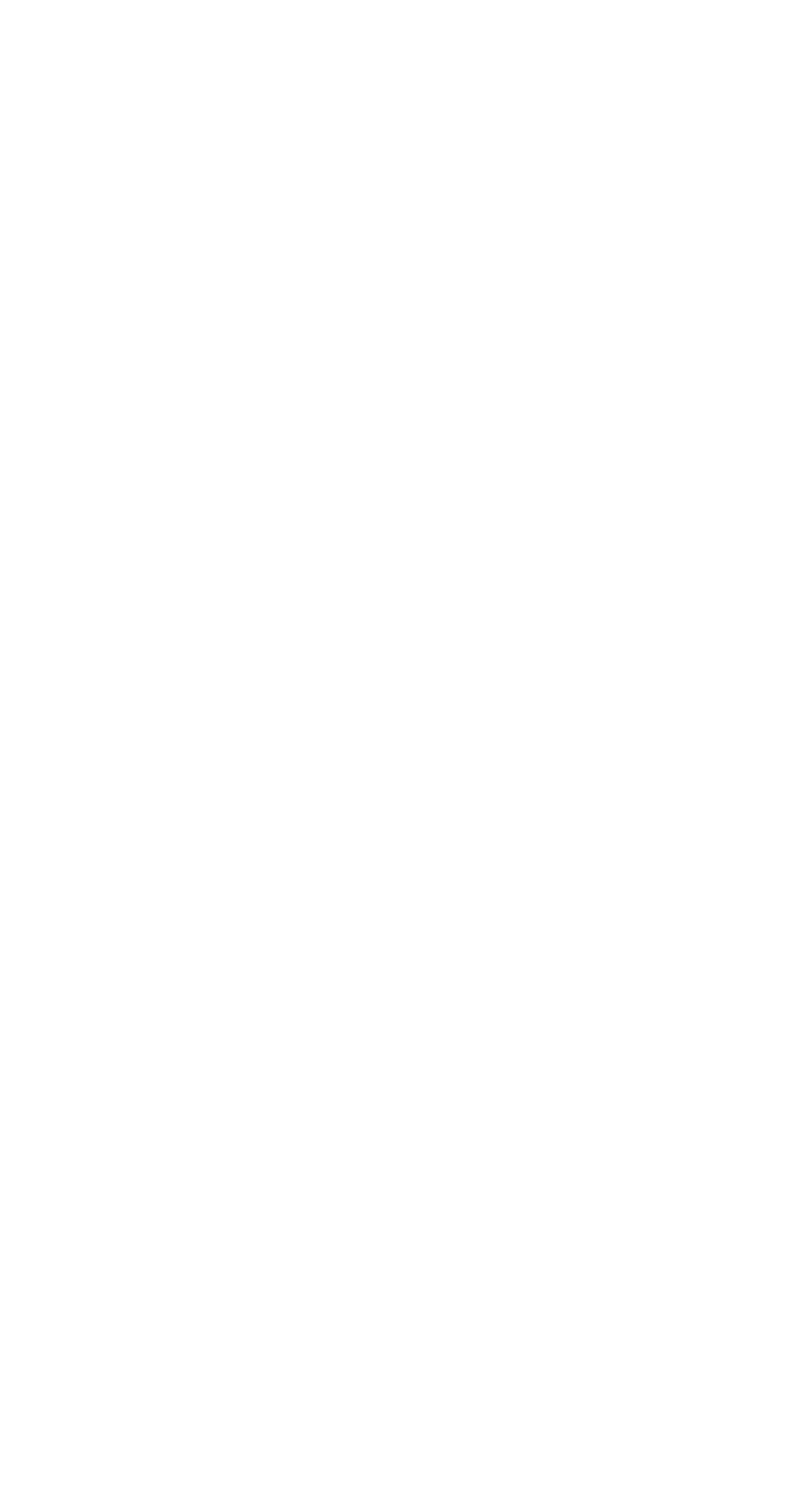What is the symbol at the top of the page?
Please look at the screenshot and answer in one word or a short phrase.

ue601